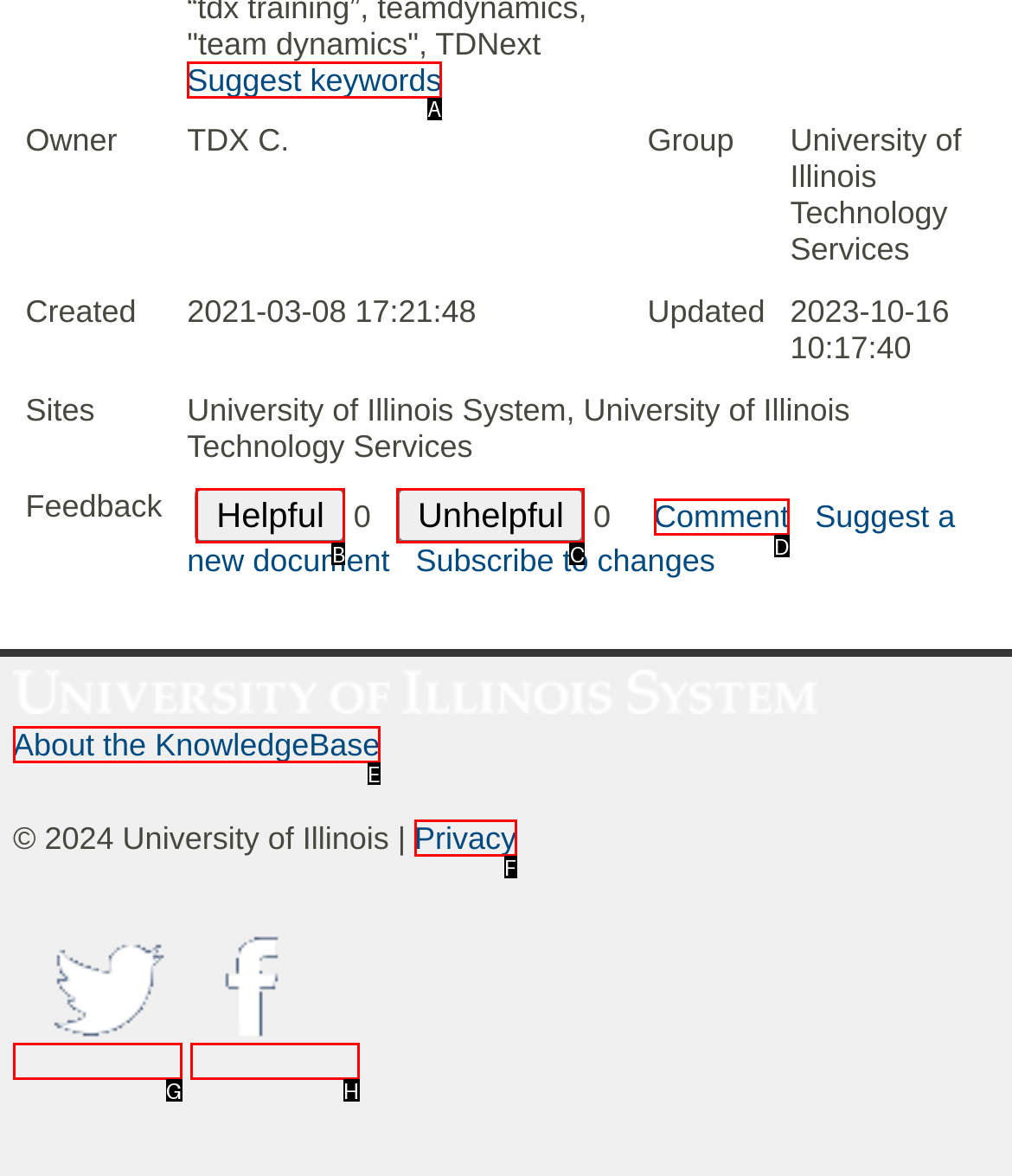Which HTML element matches the description: Suggest keywords the best? Answer directly with the letter of the chosen option.

A